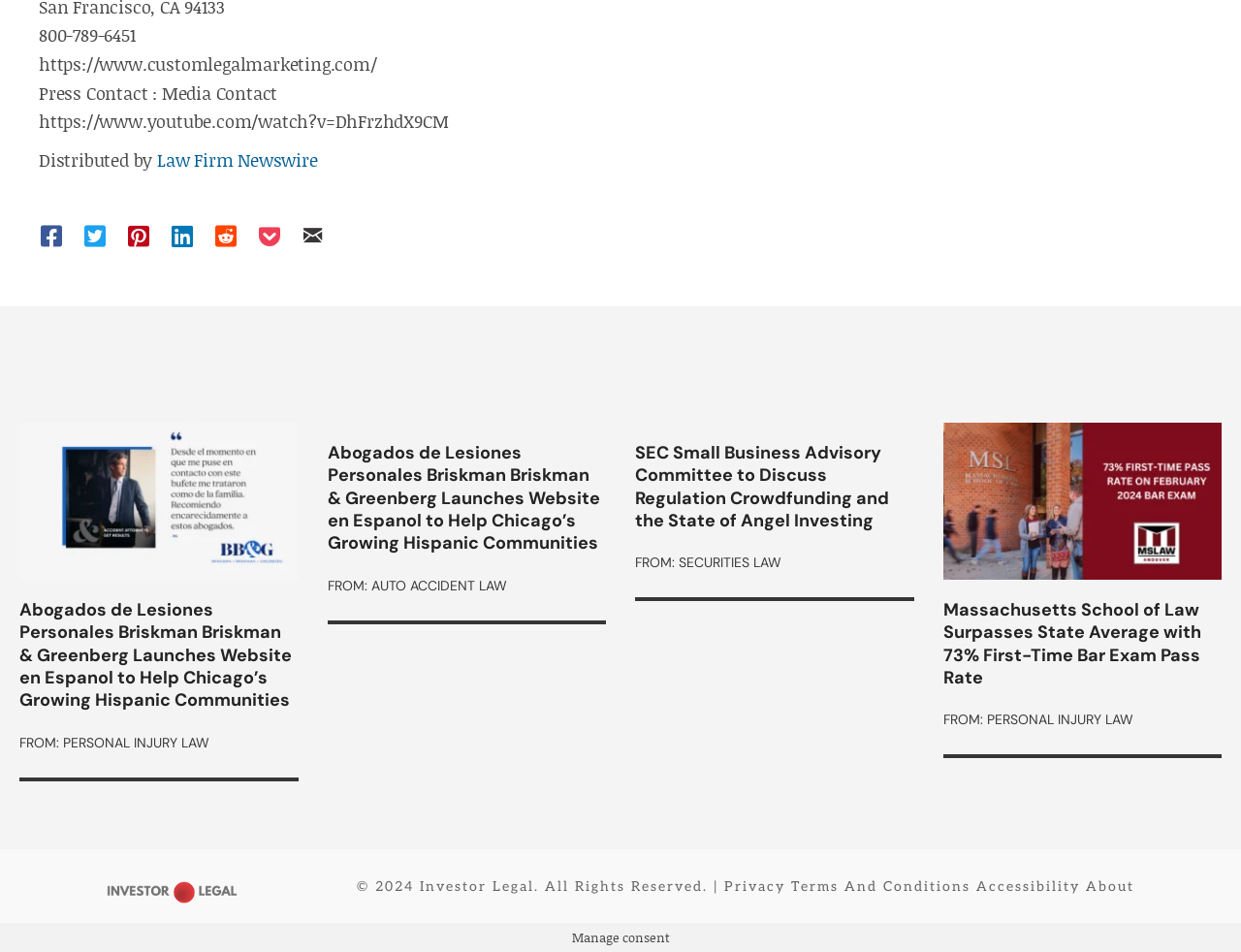Please identify the coordinates of the bounding box that should be clicked to fulfill this instruction: "Check the Investor Legal website".

[0.086, 0.922, 0.191, 0.948]